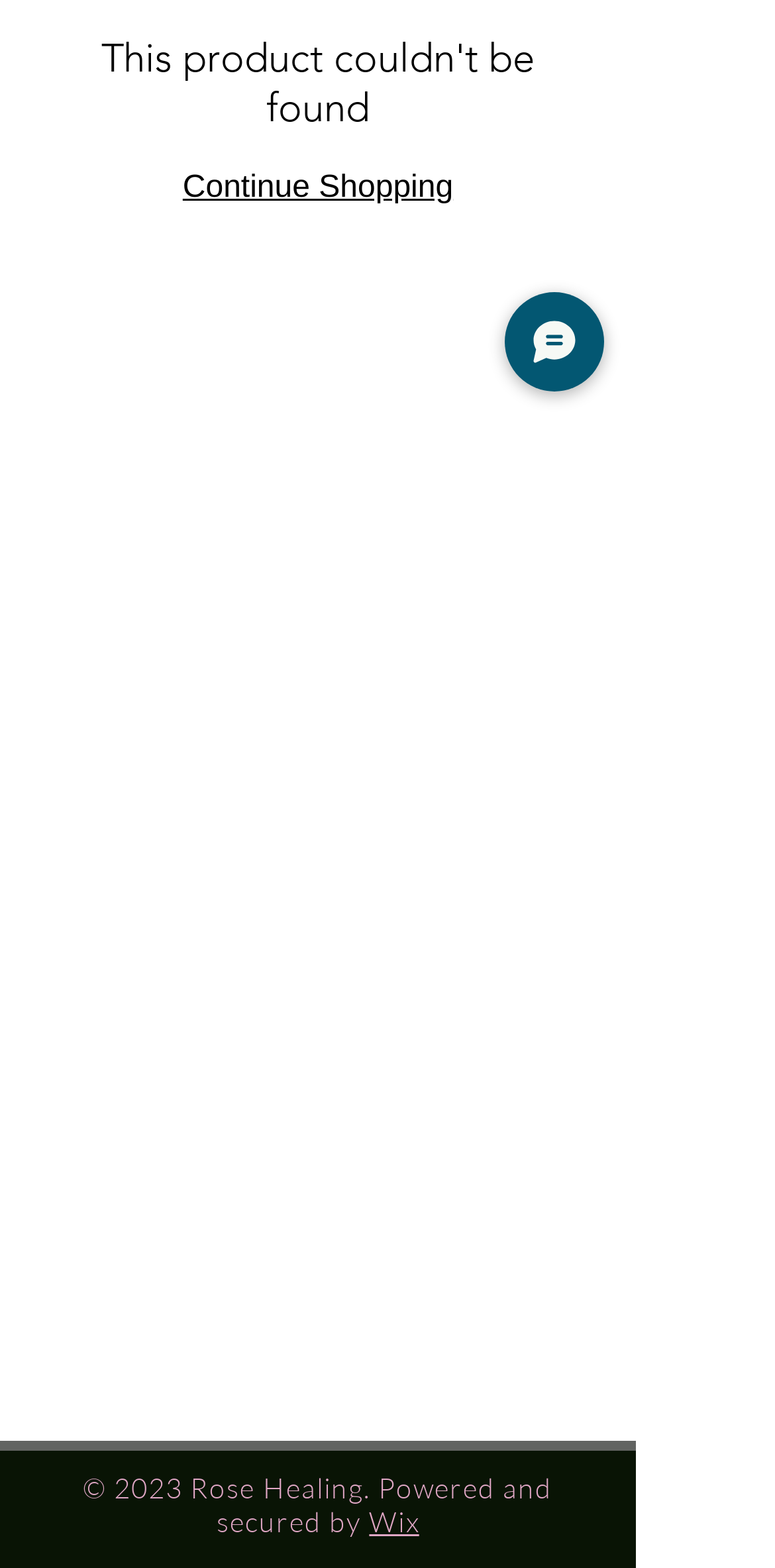Extract the bounding box coordinates for the UI element described as: "Wix".

[0.476, 0.96, 0.541, 0.981]